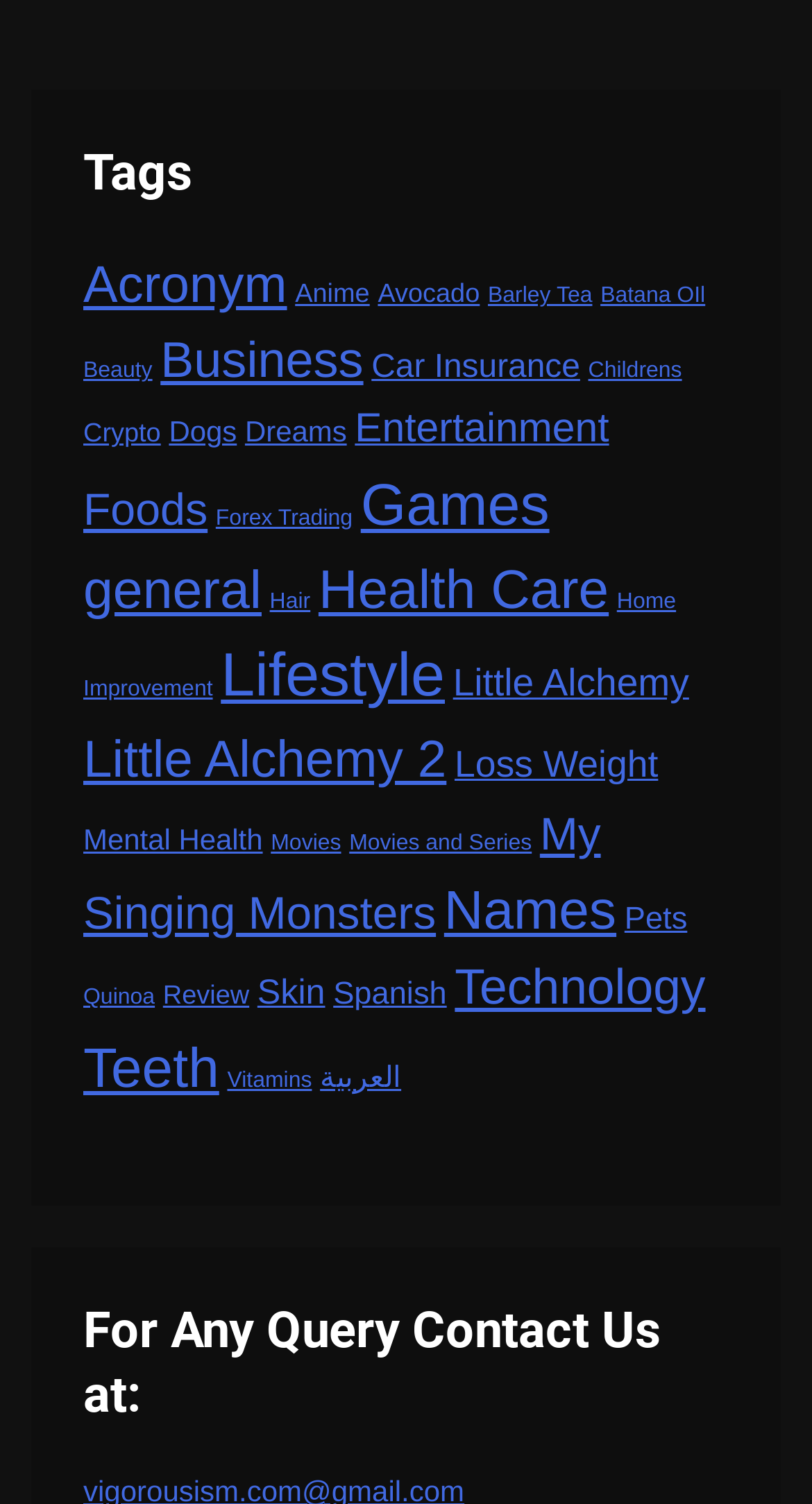Locate the bounding box coordinates of the clickable part needed for the task: "Explore the 'Lifestyle' section".

[0.272, 0.427, 0.548, 0.473]